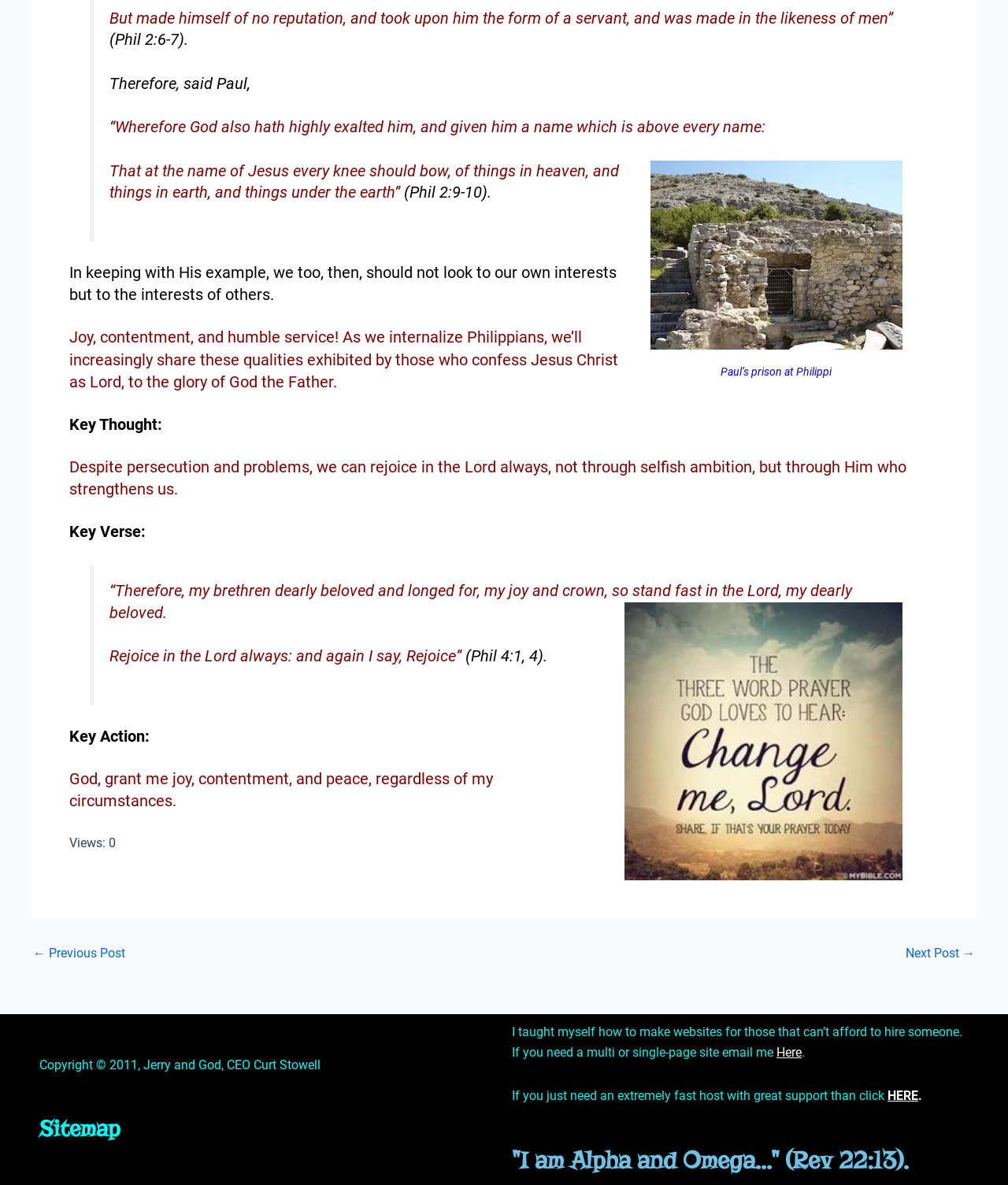What is the copyright information mentioned at the bottom of the page?
Based on the visual, give a brief answer using one word or a short phrase.

Copyright 2011, Jerry and God, CEO Curt Stowell